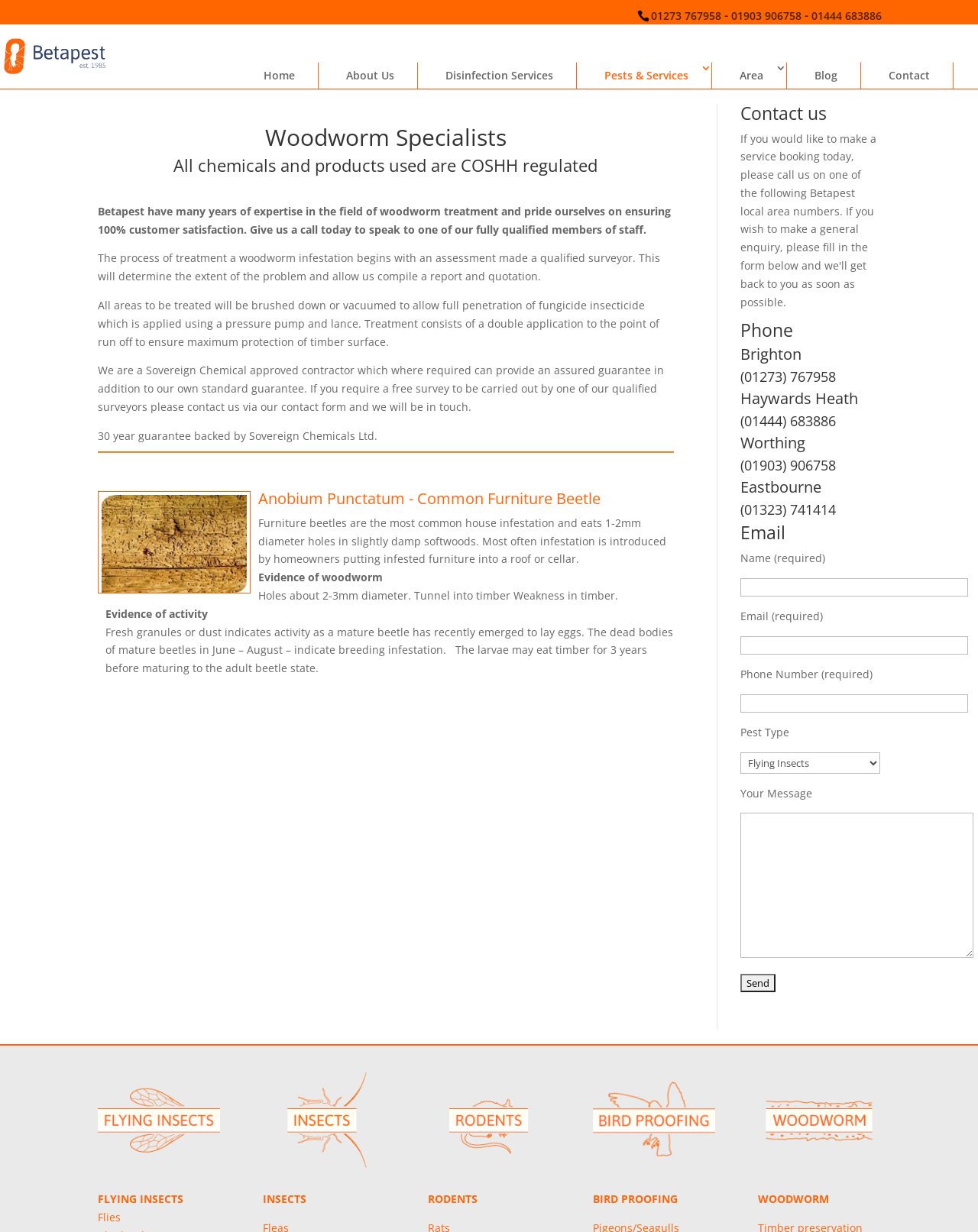Pinpoint the bounding box coordinates of the area that should be clicked to complete the following instruction: "Call the phone number (01273) 767958". The coordinates must be given as four float numbers between 0 and 1, i.e., [left, top, right, bottom].

[0.666, 0.007, 0.738, 0.018]